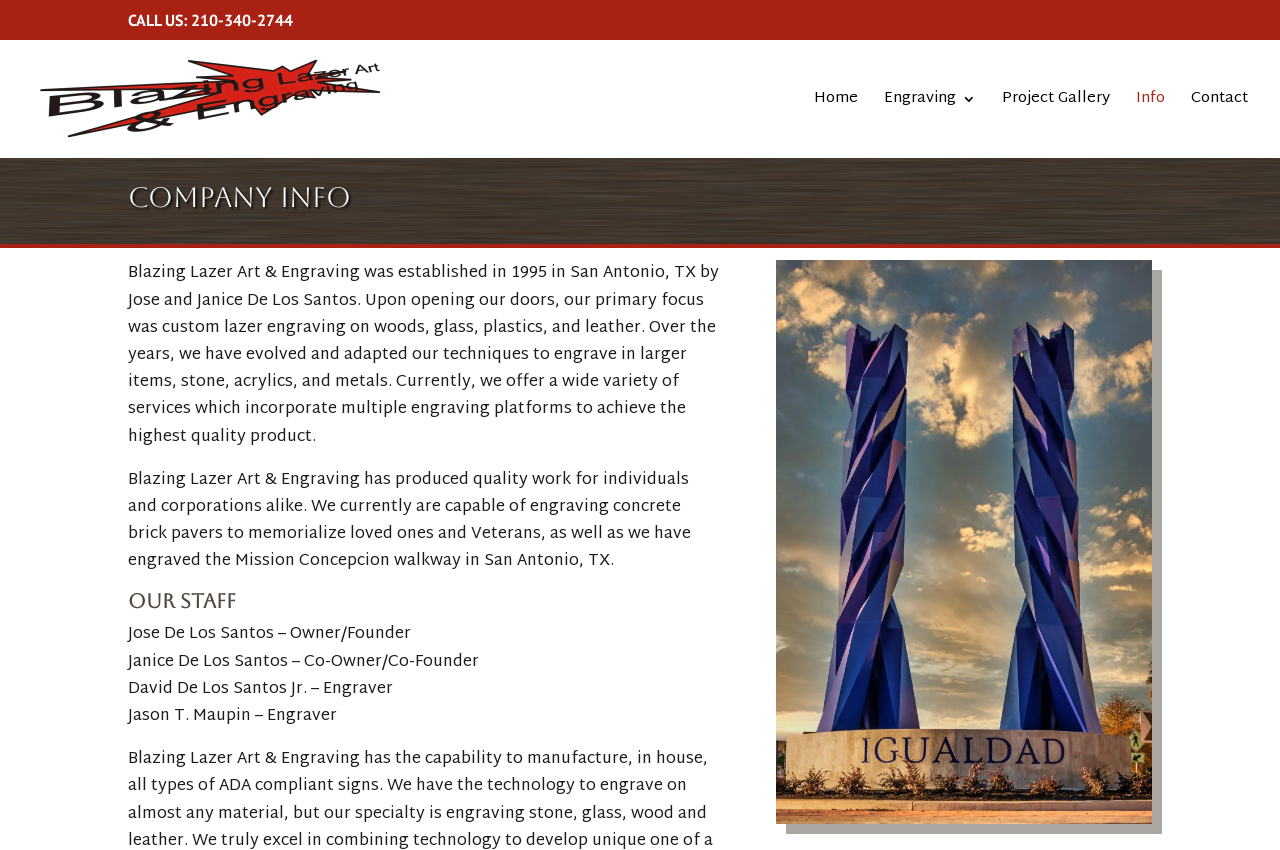Locate and provide the bounding box coordinates for the HTML element that matches this description: "alt="Blazing Lazer Art and Engraving"".

[0.027, 0.1, 0.3, 0.134]